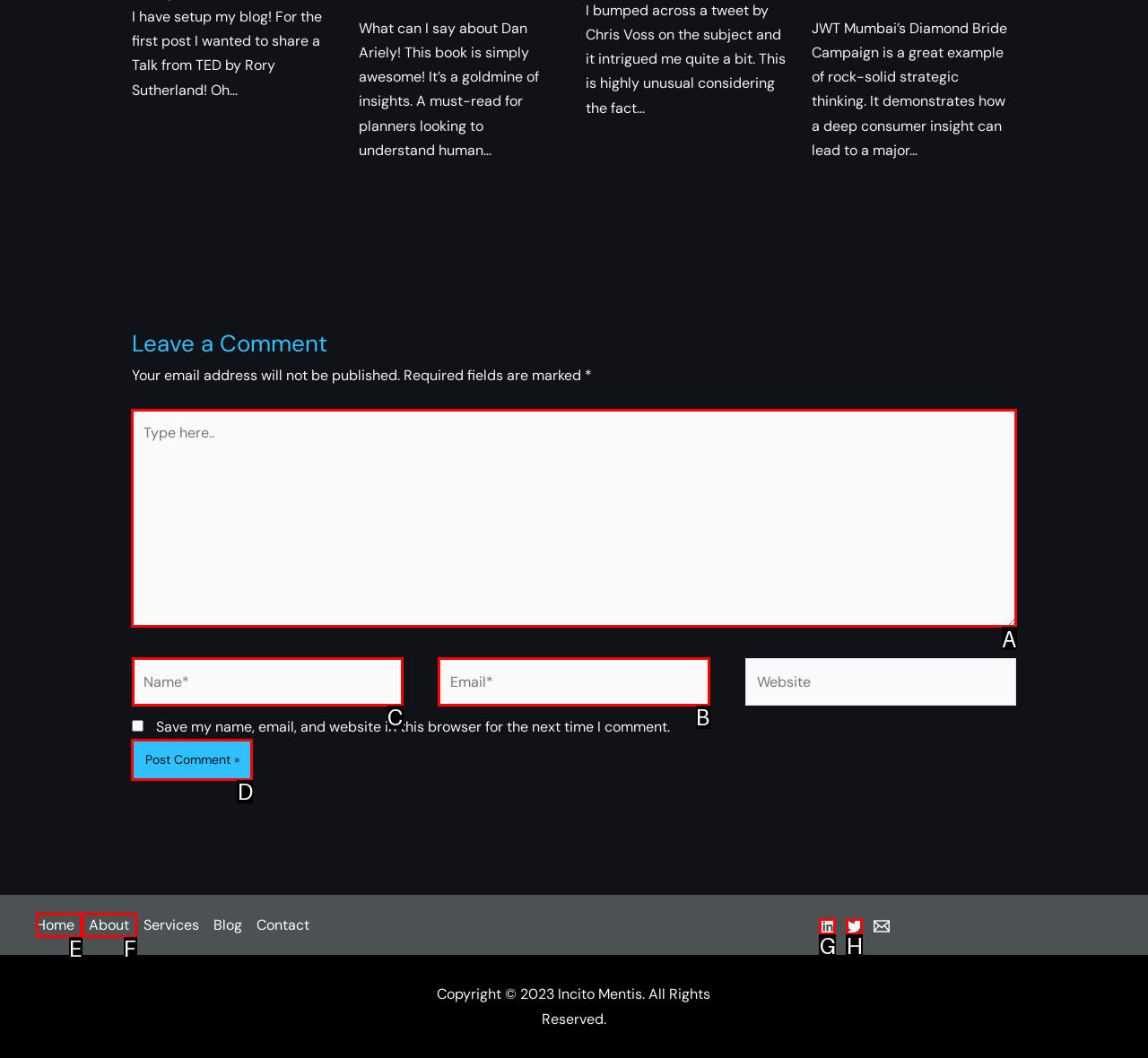Point out which HTML element you should click to fulfill the task: Download the episode.
Provide the option's letter from the given choices.

None